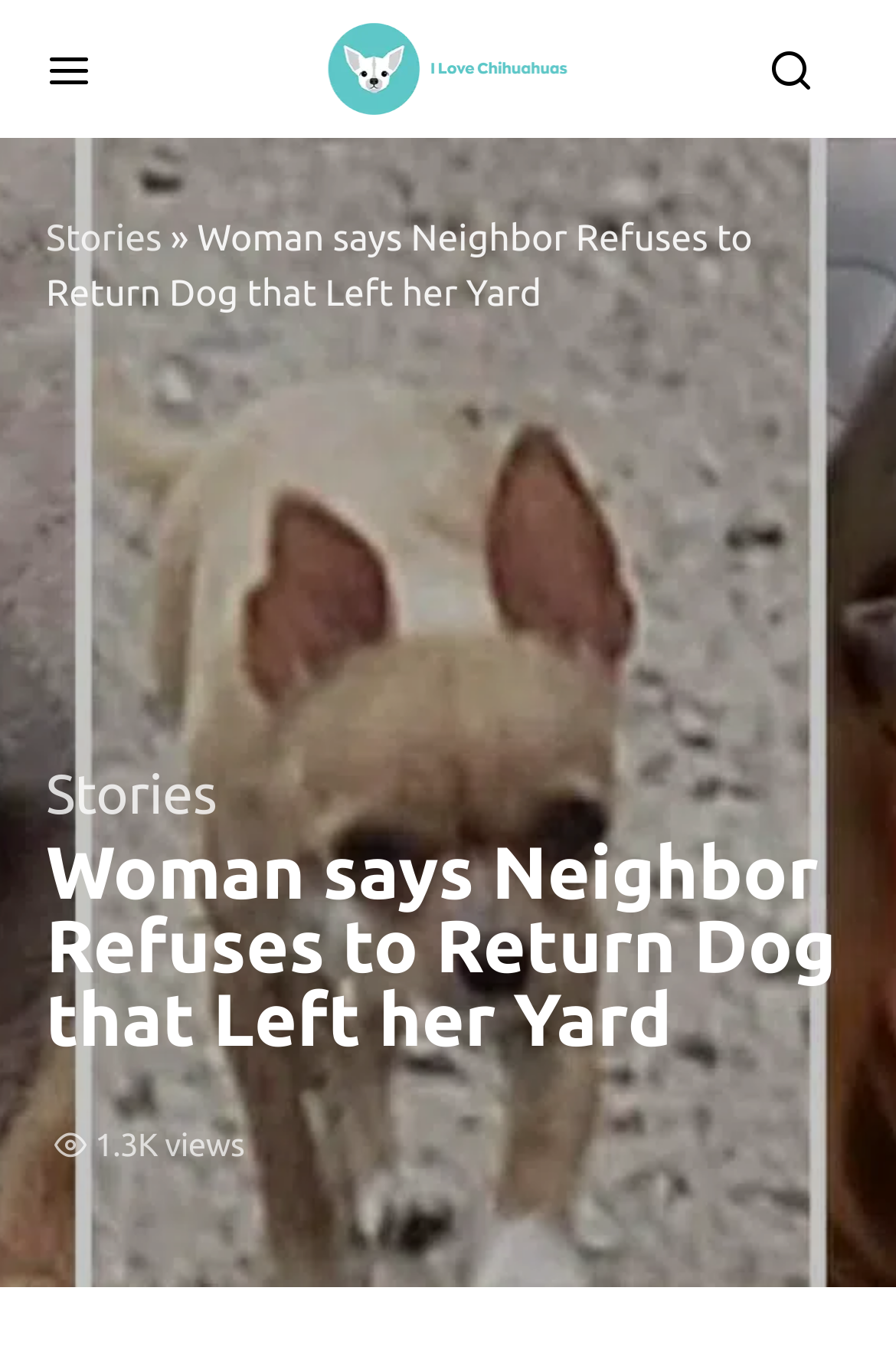What is the relationship between the woman and the dog?
Examine the webpage screenshot and provide an in-depth answer to the question.

The story implies that the woman is the owner of the dog, Beta, as she is trying to get it back from her neighbor, indicating a strong bond between the woman and her pet.